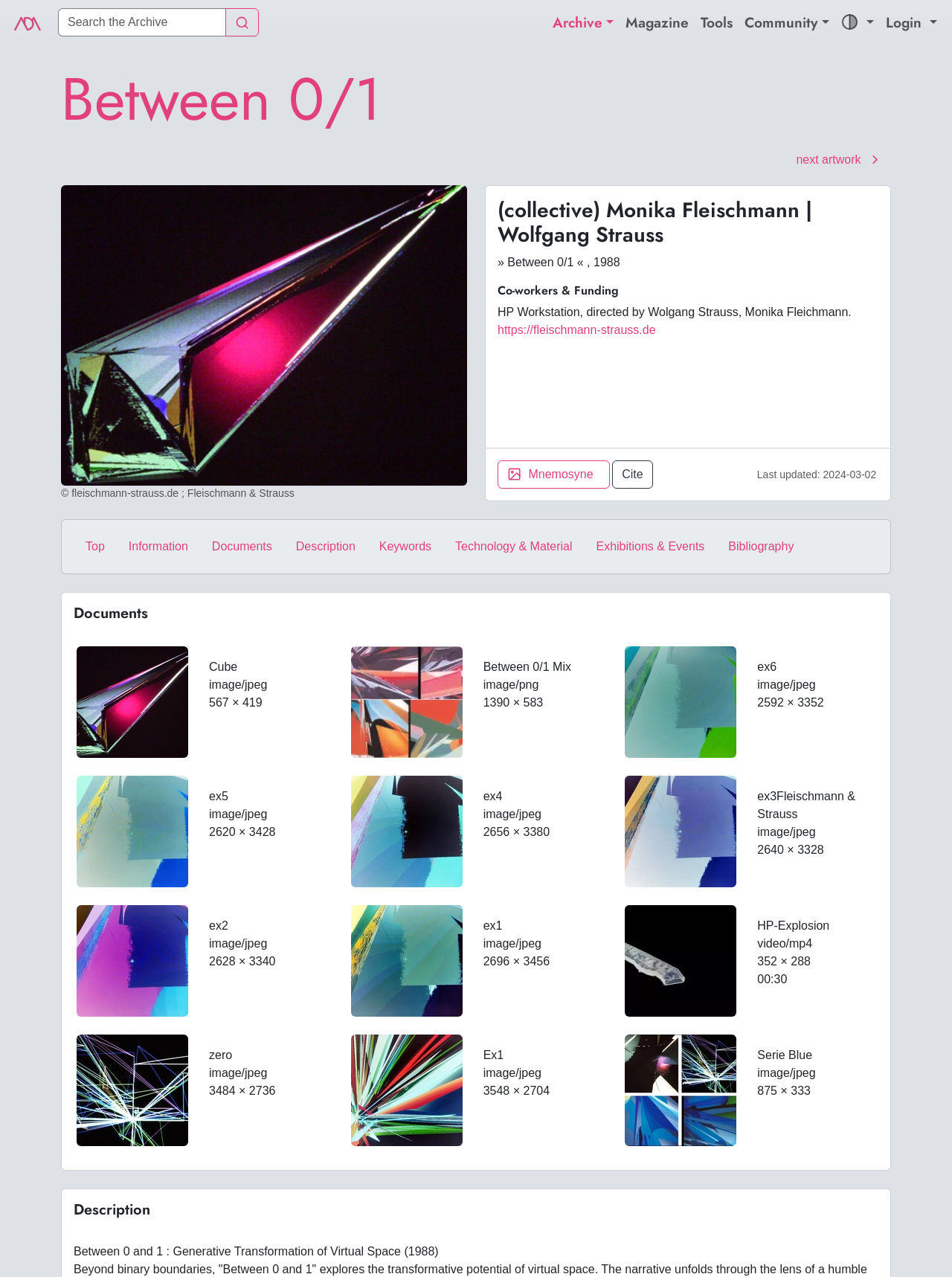Identify the bounding box for the UI element specified in this description: "Exhibitions & Events". The coordinates must be four float numbers between 0 and 1, formatted as [left, top, right, bottom].

[0.614, 0.416, 0.753, 0.44]